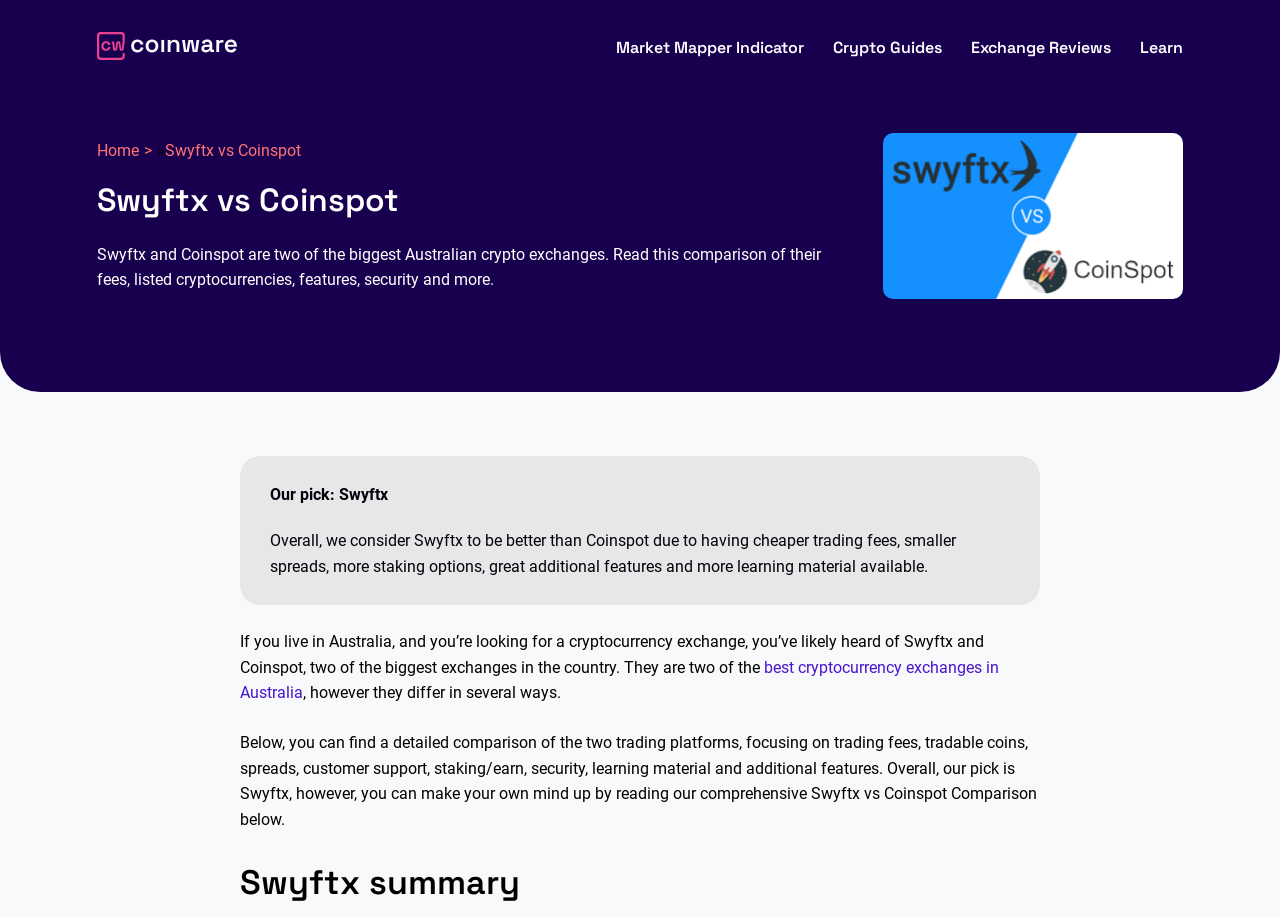Please use the details from the image to answer the following question comprehensively:
What are the two biggest Australian crypto exchanges?

The webpage compares Swyftx and Coinspot, stating that they are two of the biggest Australian crypto exchanges, and provides a detailed comparison of their fees, listed cryptocurrencies, features, security, and more.